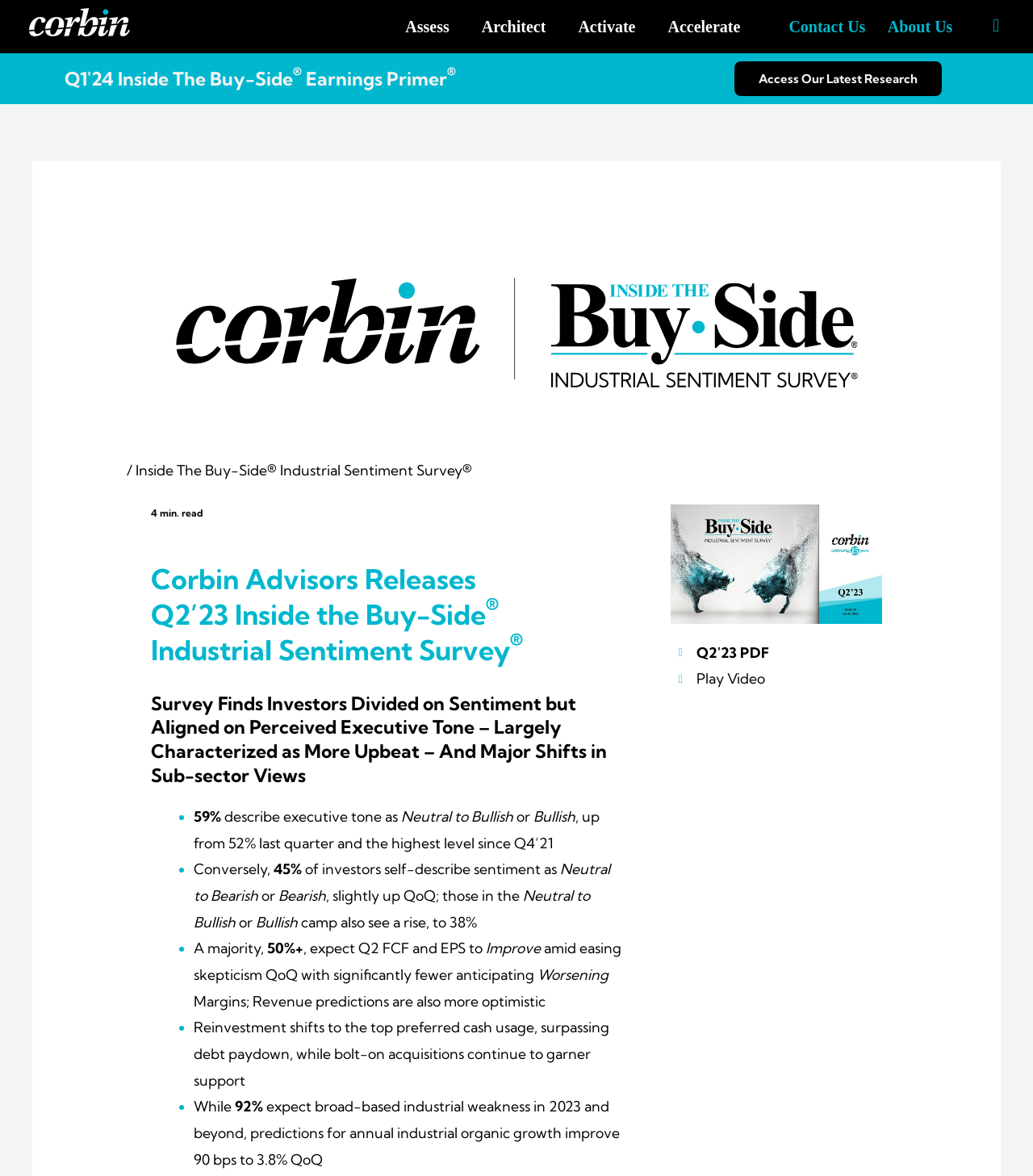What is the preferred cash usage according to the survey?
Please provide a single word or phrase as your answer based on the image.

Reinvestment